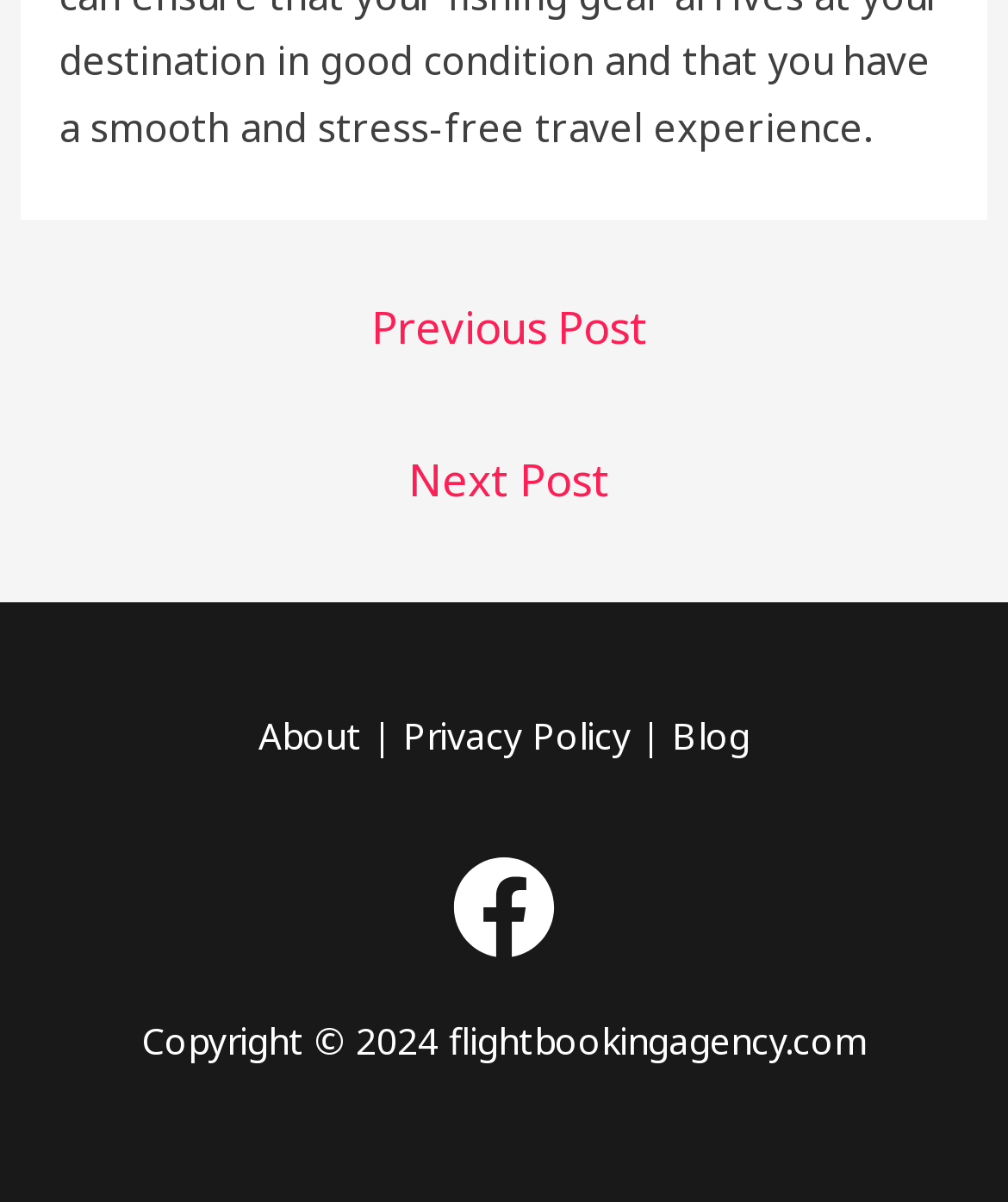Identify the bounding box for the described UI element. Provide the coordinates in (top-left x, top-left y, bottom-right x, bottom-right y) format with values ranging from 0 to 1: Privacy Policy

[0.4, 0.59, 0.626, 0.631]